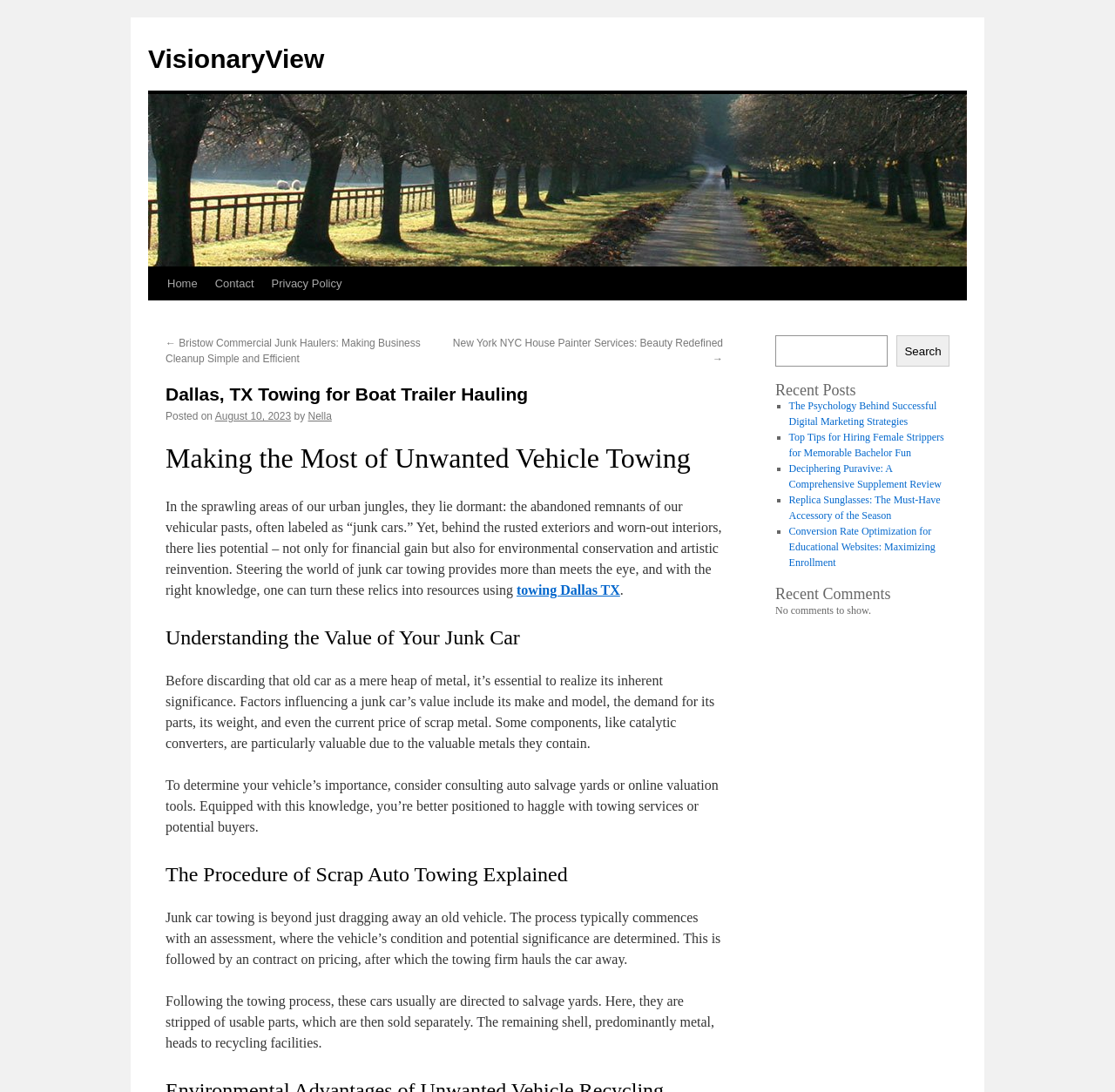What is the function of the search box?
We need a detailed and meticulous answer to the question.

The search box is located in the complementary section of the webpage, and it allows users to search for specific content on the website. The search button is located next to the search box, indicating that users can input their search queries and click the button to retrieve relevant results.